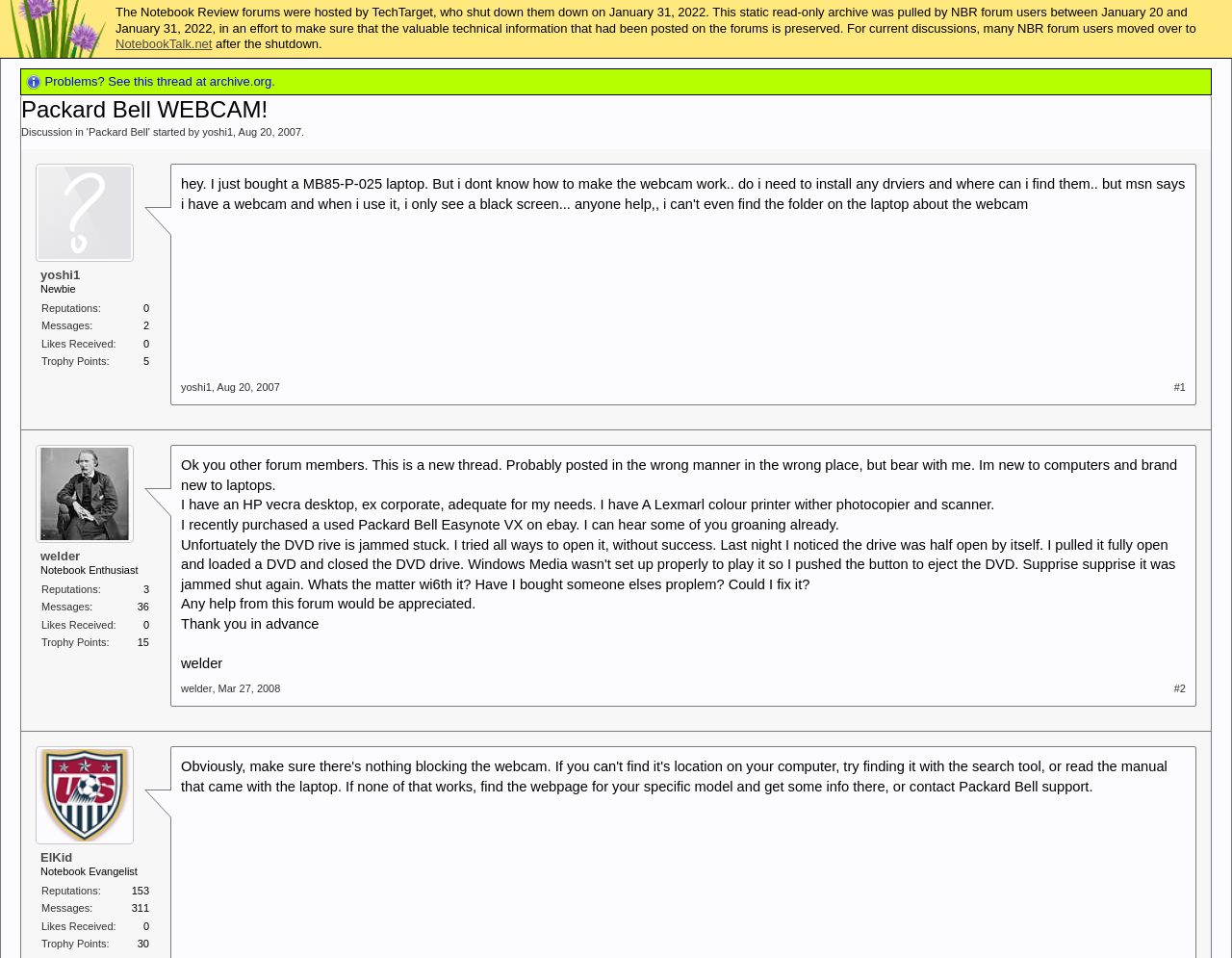Please extract the title of the webpage.

Packard Bell WEBCAM!